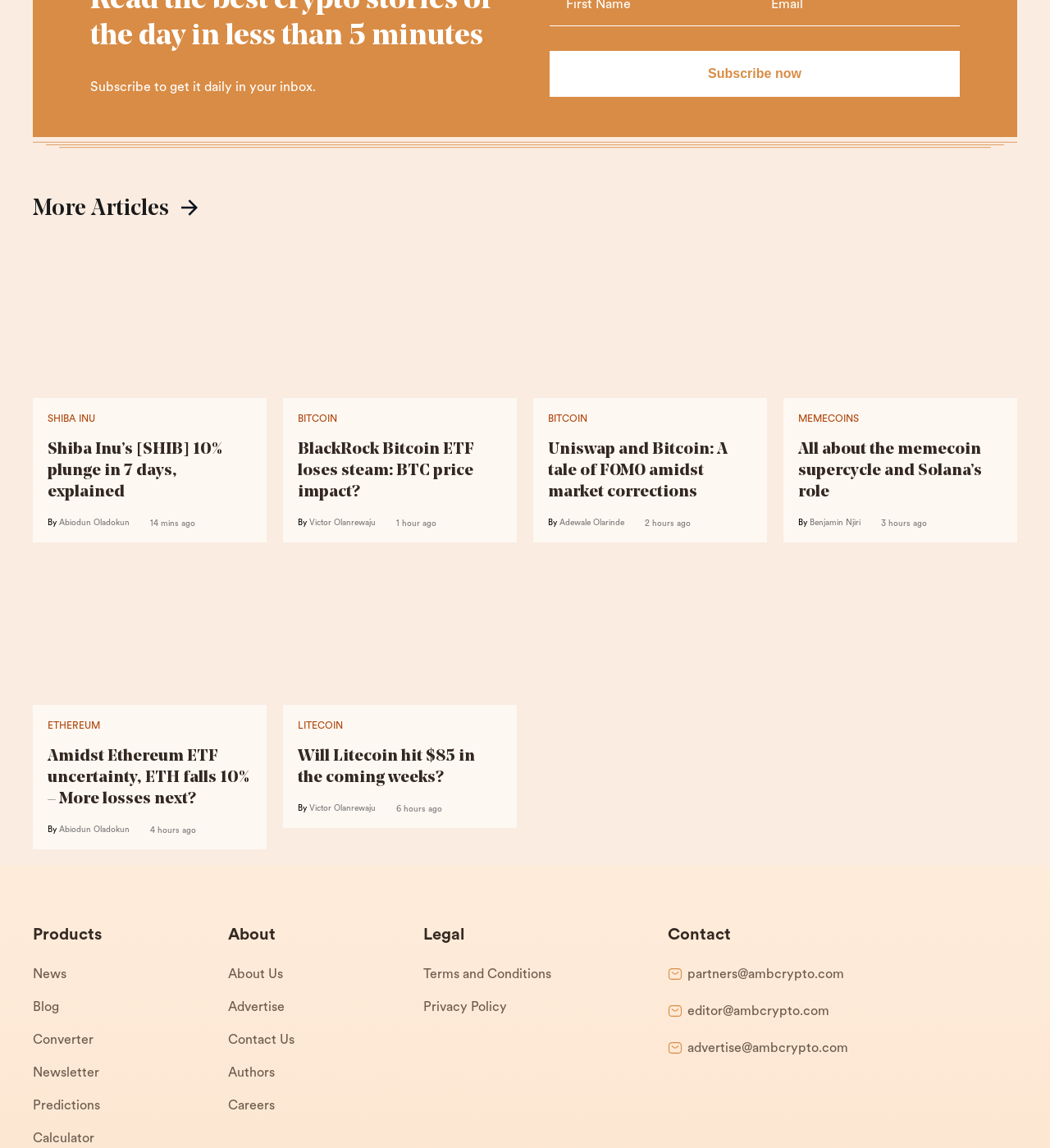Could you highlight the region that needs to be clicked to execute the instruction: "View more articles"?

[0.031, 0.17, 0.969, 0.194]